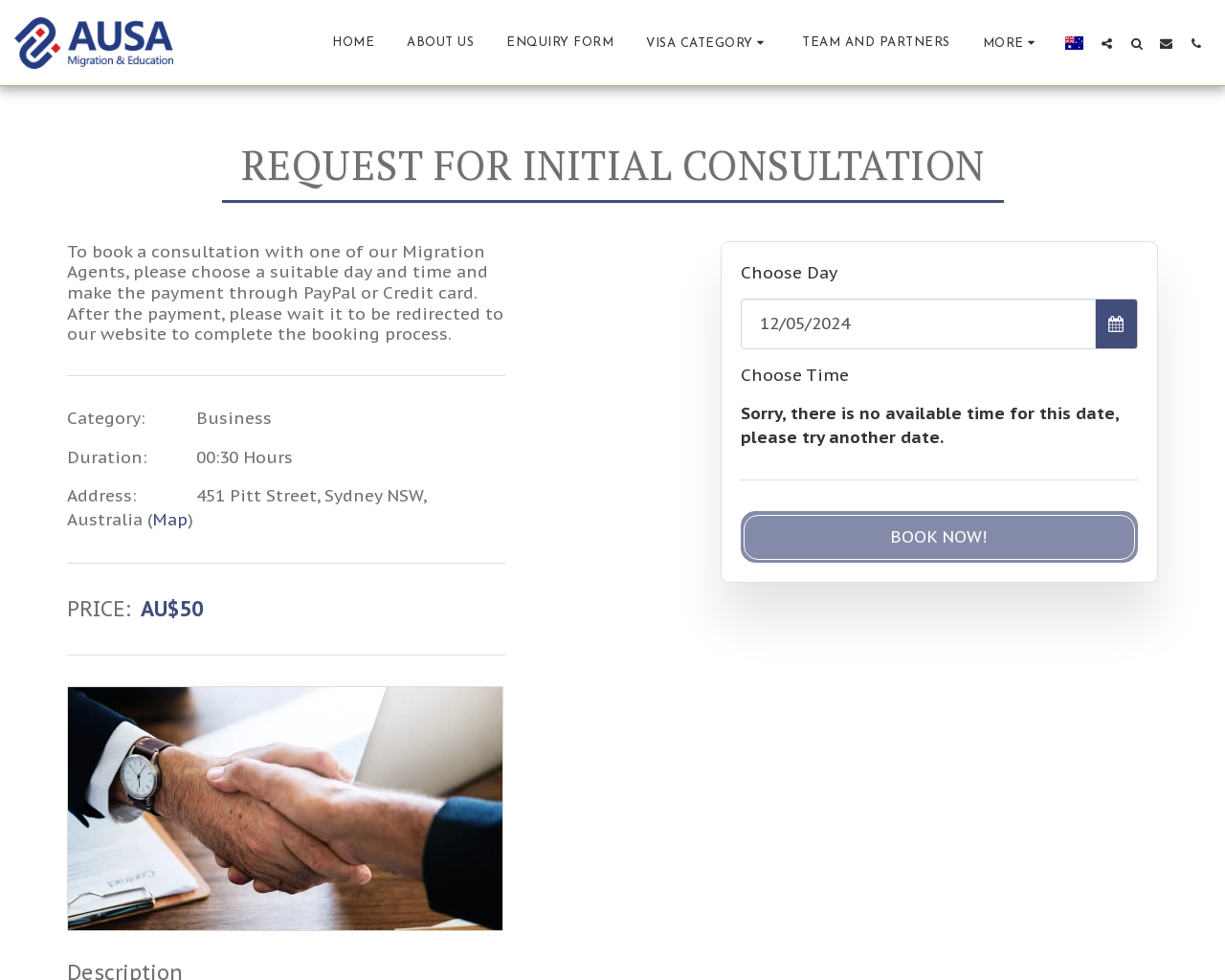Locate the bounding box coordinates of the element that needs to be clicked to carry out the instruction: "Click the BOOK NOW button". The coordinates should be given as four float numbers ranging from 0 to 1, i.e., [left, top, right, bottom].

[0.604, 0.522, 0.929, 0.575]